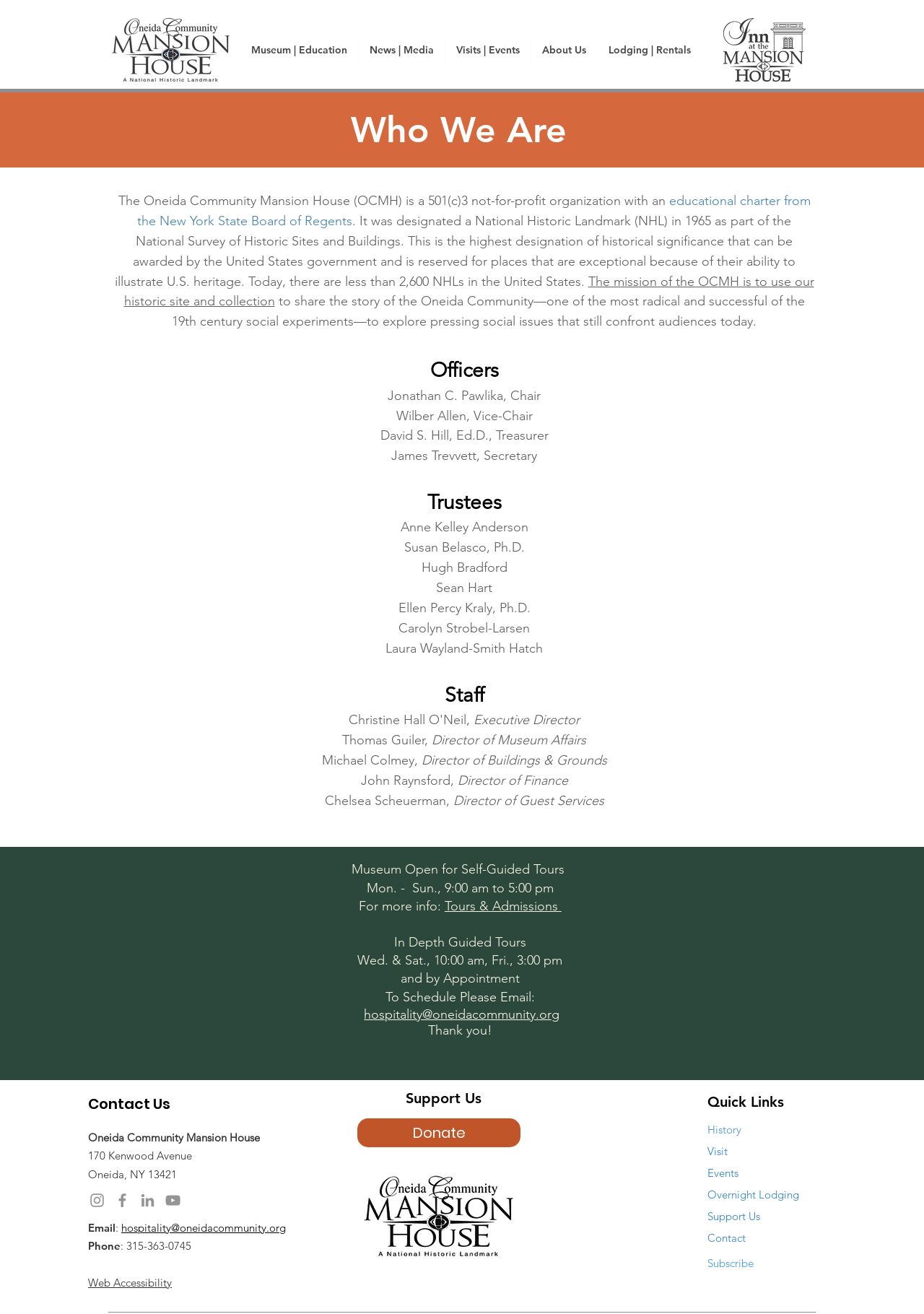What is the name of the organization?
Using the image as a reference, give a one-word or short phrase answer.

Oneida Community Mansion House